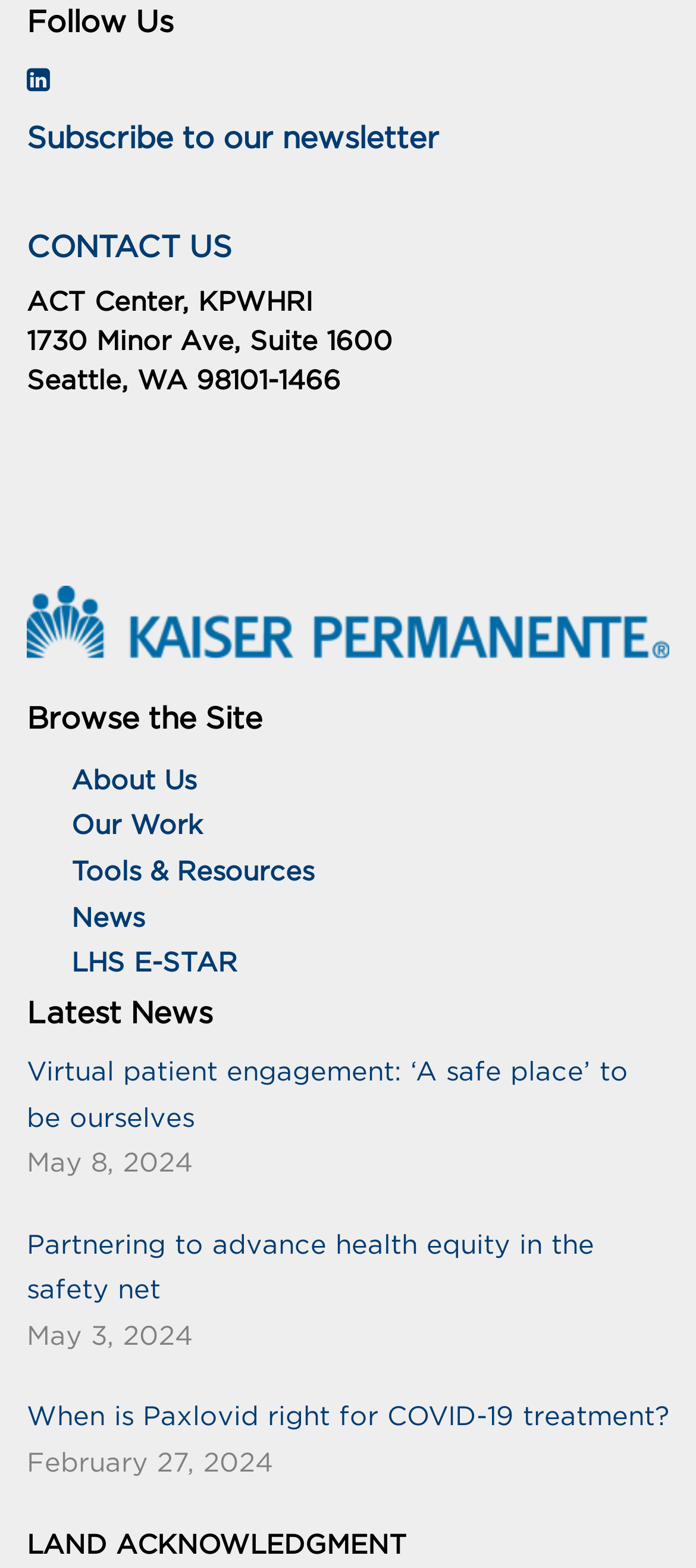Determine the coordinates of the bounding box that should be clicked to complete the instruction: "Contact us". The coordinates should be represented by four float numbers between 0 and 1: [left, top, right, bottom].

[0.038, 0.148, 0.333, 0.167]